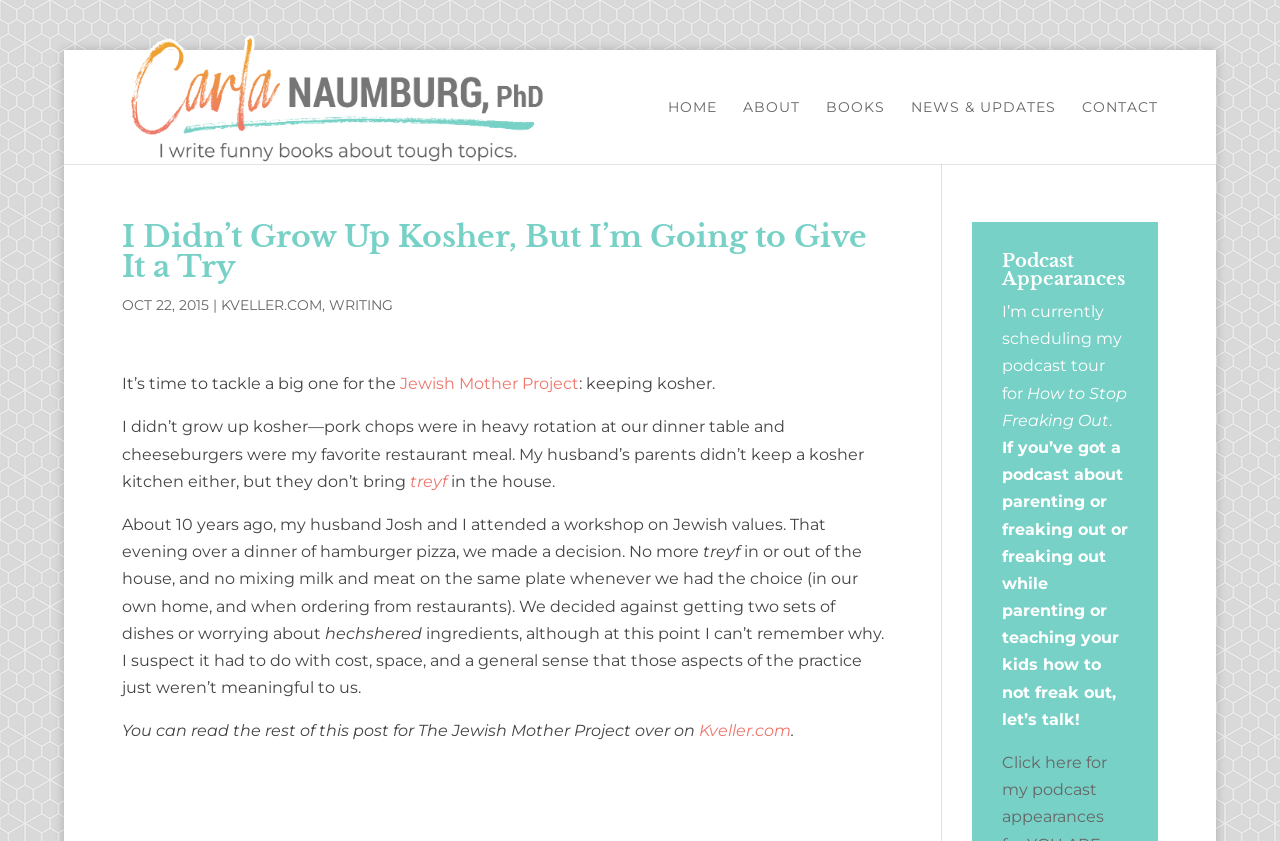Specify the bounding box coordinates of the area to click in order to execute this command: 'Go to the home page'. The coordinates should consist of four float numbers ranging from 0 to 1, and should be formatted as [left, top, right, bottom].

[0.522, 0.119, 0.56, 0.195]